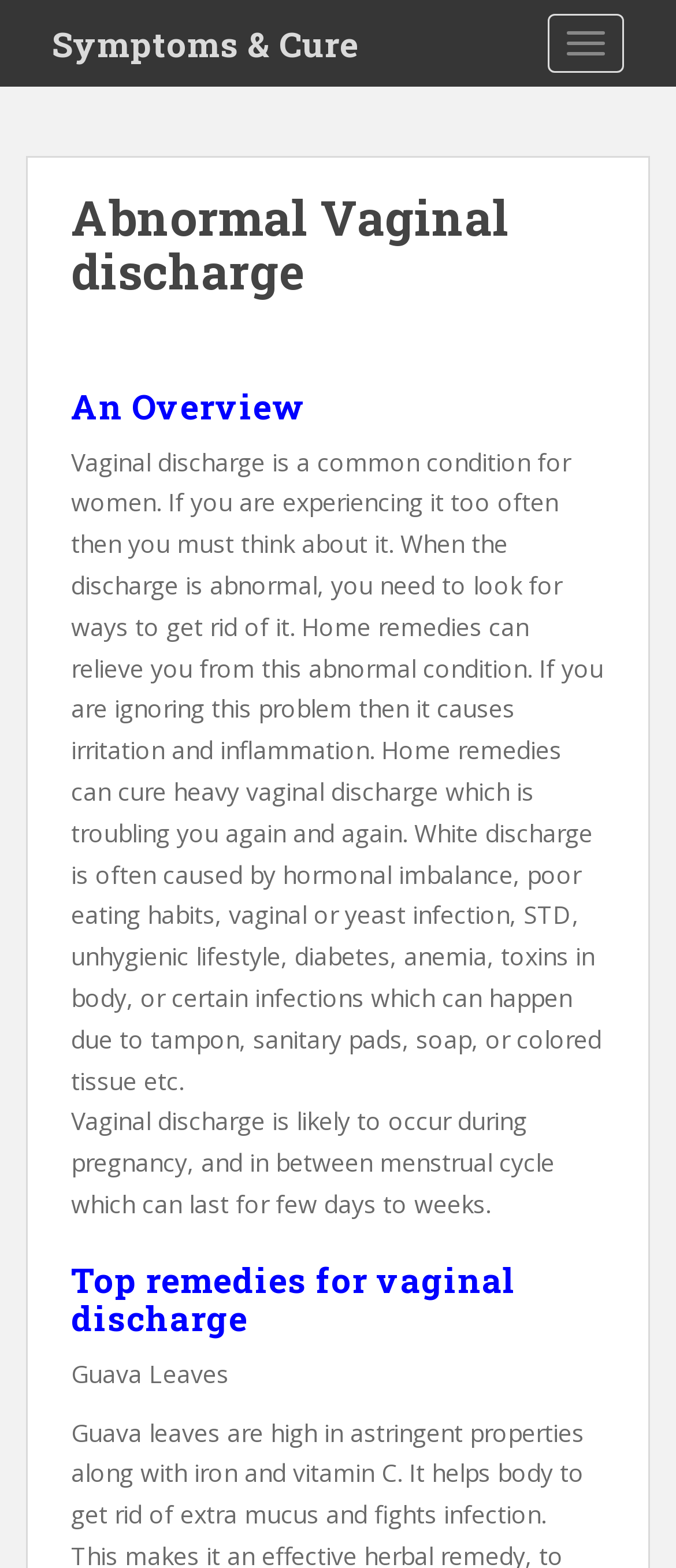Show the bounding box coordinates for the HTML element described as: "Symptoms & Cure".

[0.038, 0.0, 0.569, 0.055]